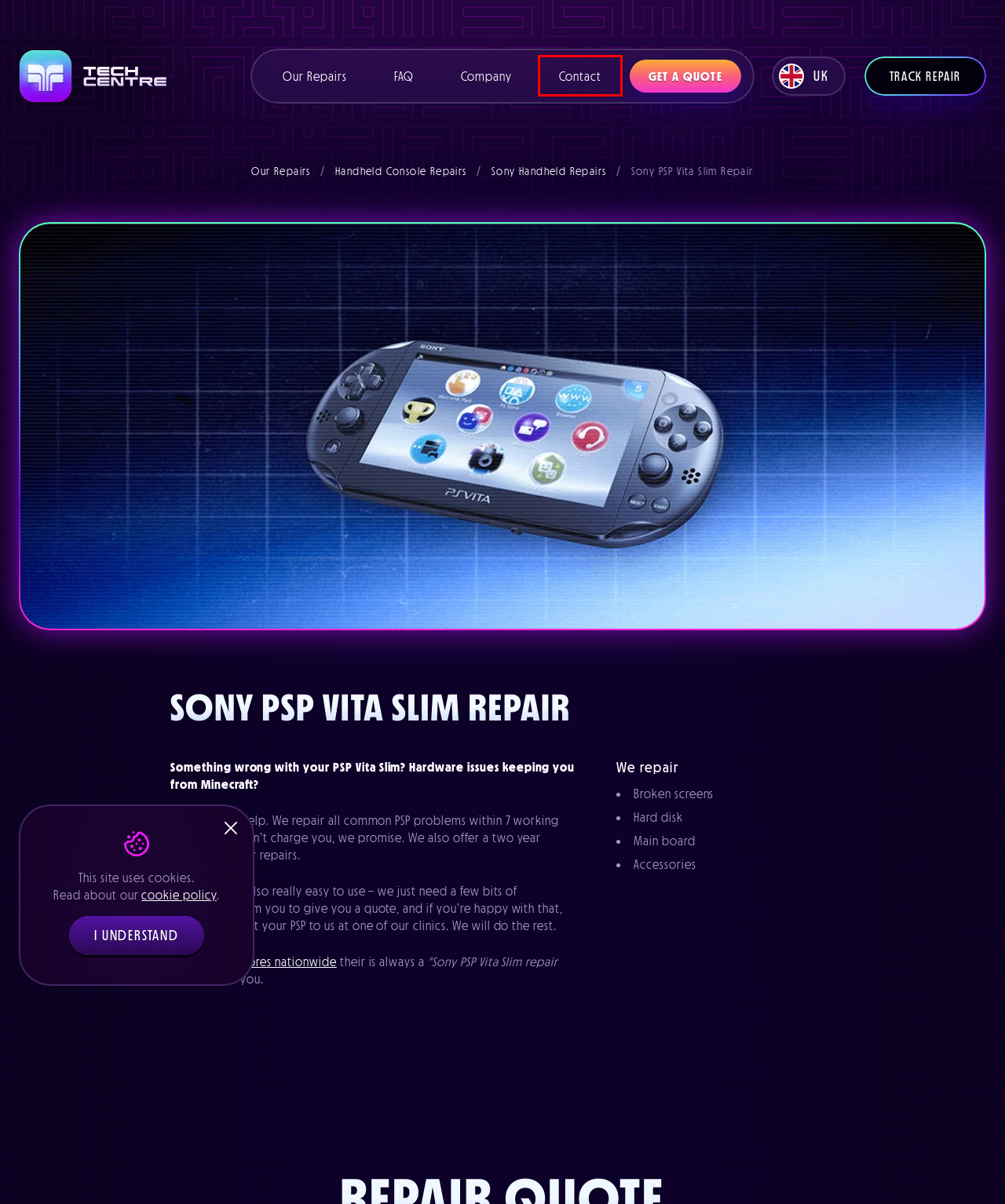You are presented with a screenshot of a webpage that includes a red bounding box around an element. Determine which webpage description best matches the page that results from clicking the element within the red bounding box. Here are the candidates:
A. FAQ | Tech Centre
B. Contact | Tech Centre
C. Terms & Conditions | Tech Centre
D. Team | Tech Centre
E. Get a Quote | Tech Centre
F. Tech Centre | Games Console Repairs
G. Handheld Console Repairs | Tech Centre
H. About us | Tech Centre

B